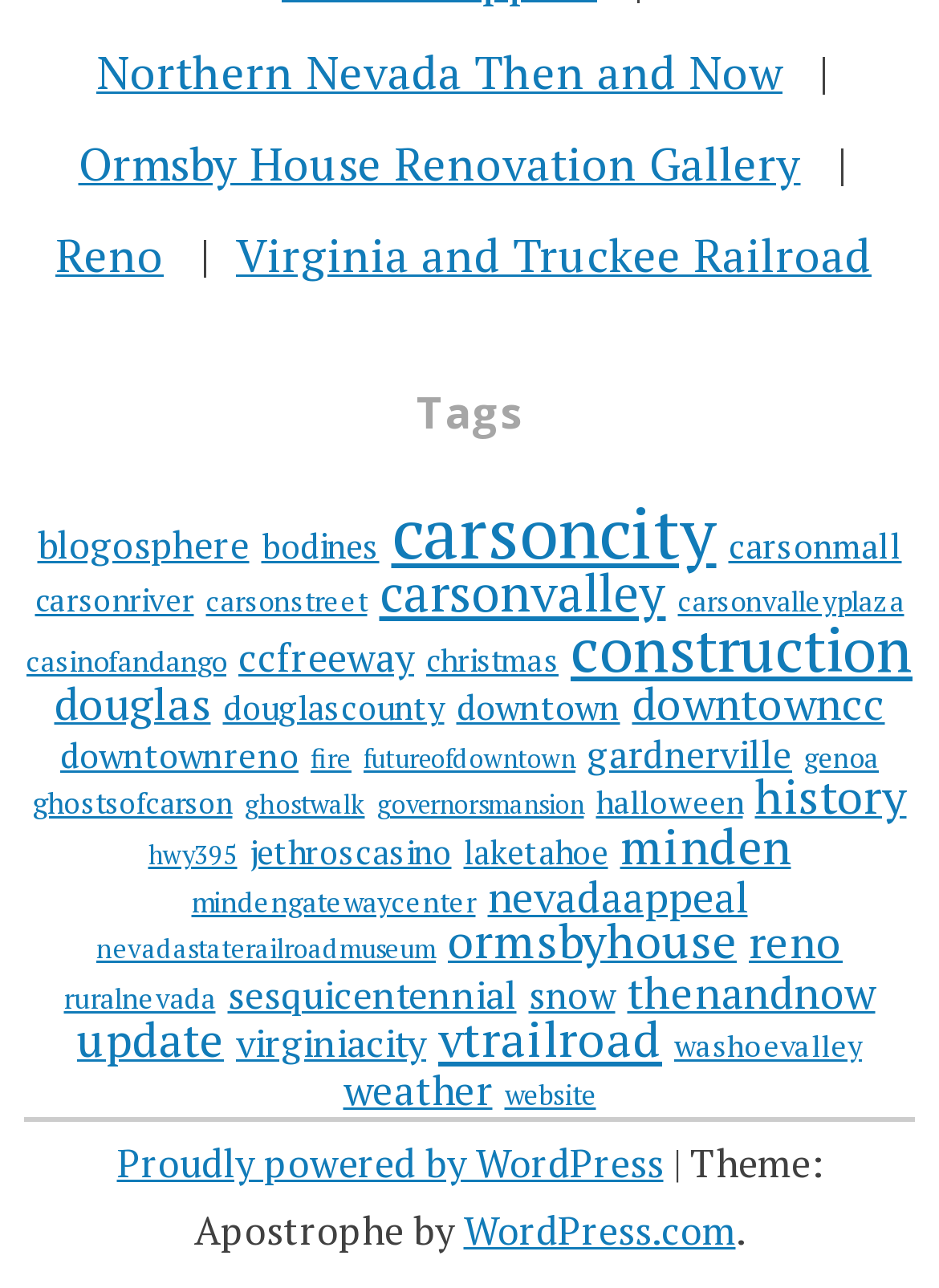Determine the bounding box coordinates of the UI element described by: "July 17, 2023August 8, 2023".

None